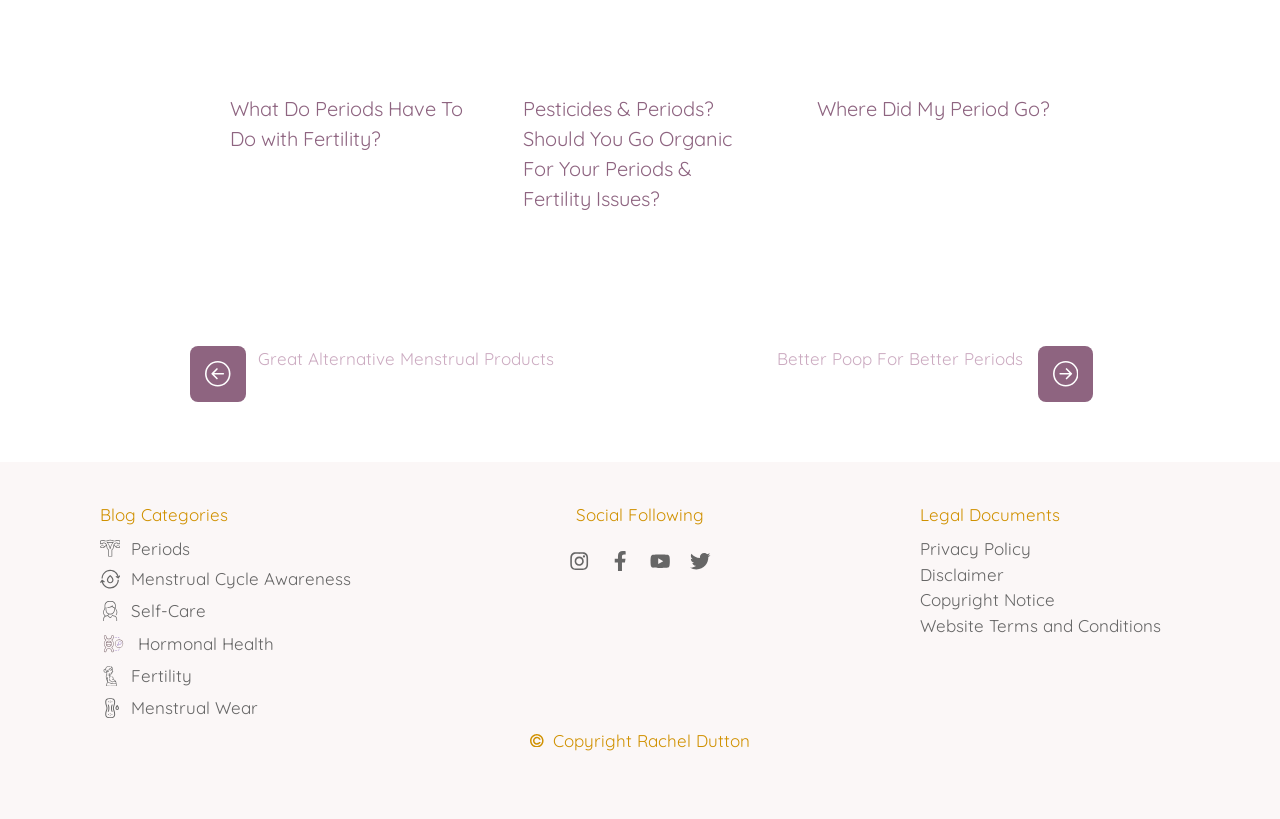Please identify the bounding box coordinates of the element I need to click to follow this instruction: "Read about what periods have to do with fertility".

[0.18, 0.118, 0.362, 0.185]